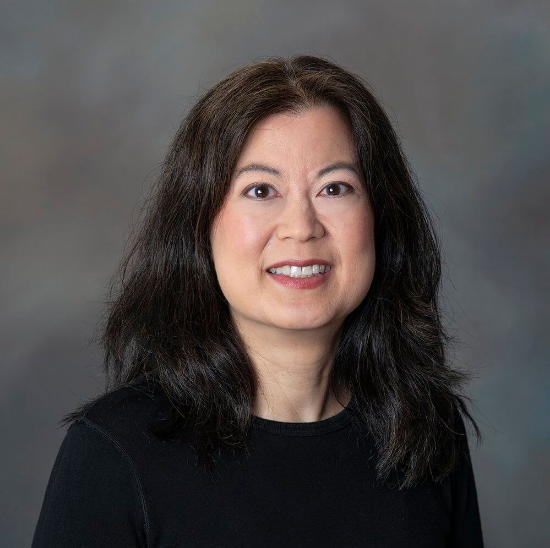Provide a brief response using a word or short phrase to this question:
What is Alice Chang's profession?

Integrative psychiatrist